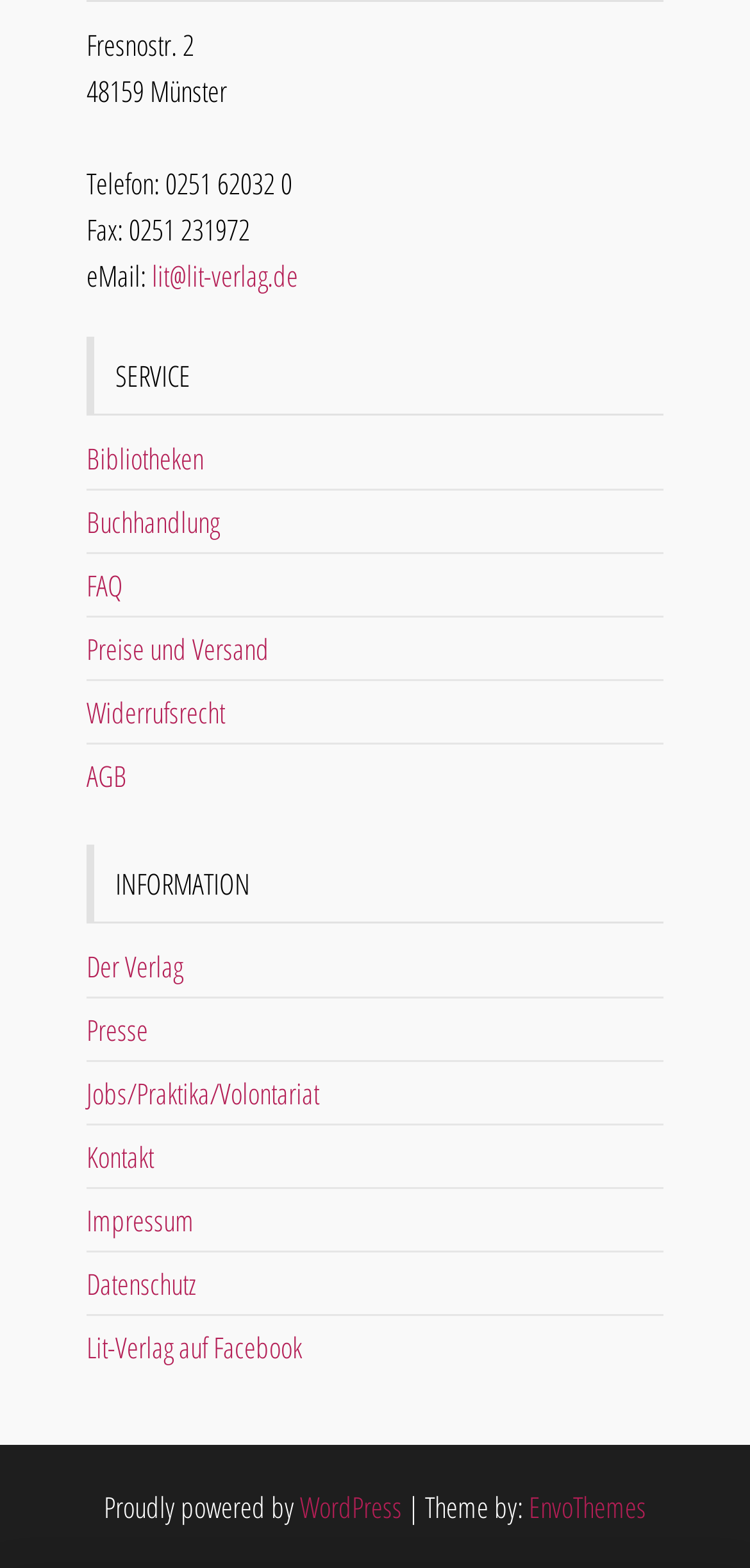Please identify the bounding box coordinates of the element's region that should be clicked to execute the following instruction: "Check prices and shipping". The bounding box coordinates must be four float numbers between 0 and 1, i.e., [left, top, right, bottom].

[0.115, 0.402, 0.359, 0.426]